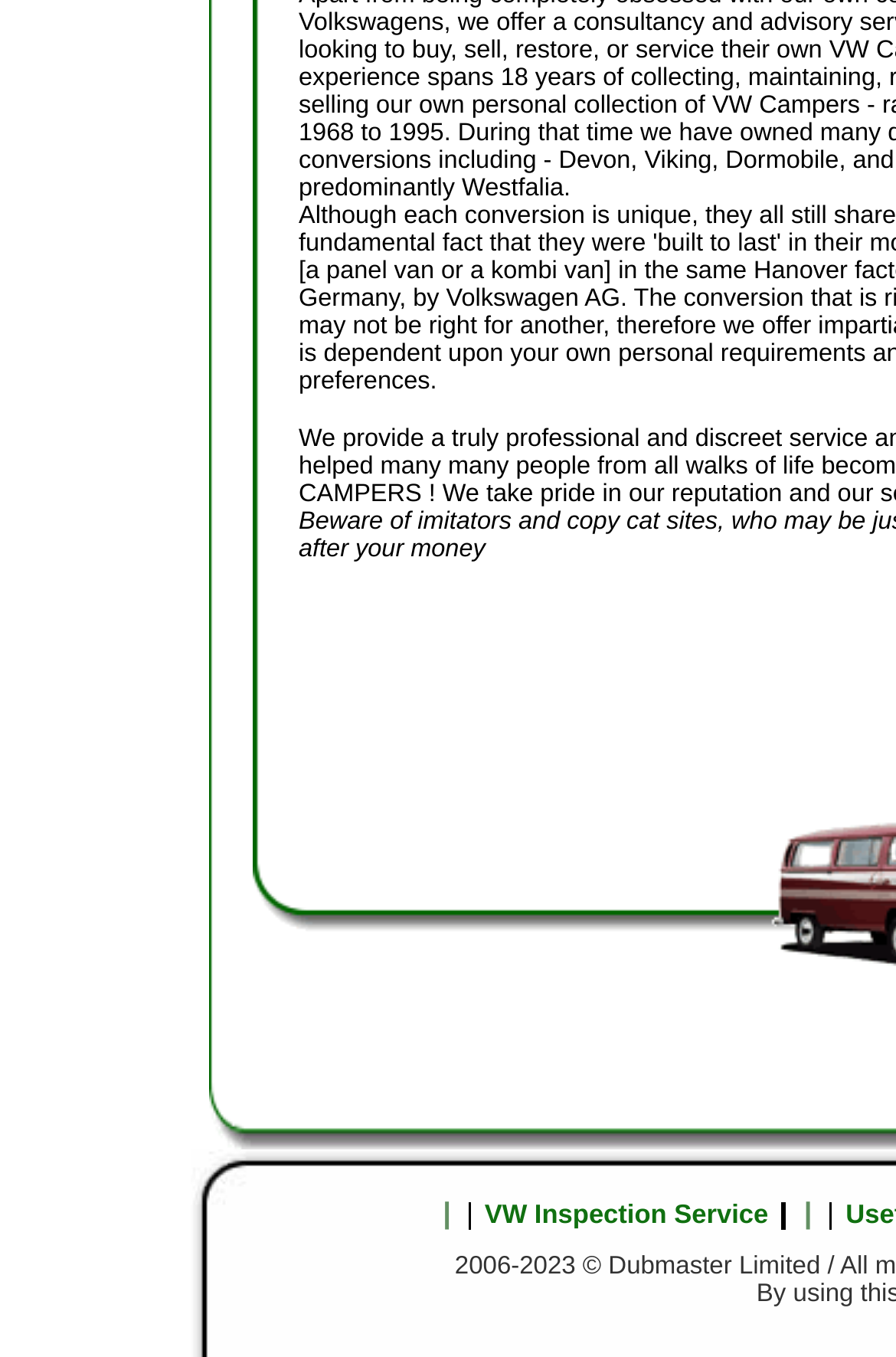Extract the bounding box coordinates for the UI element described by the text: "VW Inspection Service". The coordinates should be in the form of [left, top, right, bottom] with values between 0 and 1.

[0.523, 0.886, 0.878, 0.906]